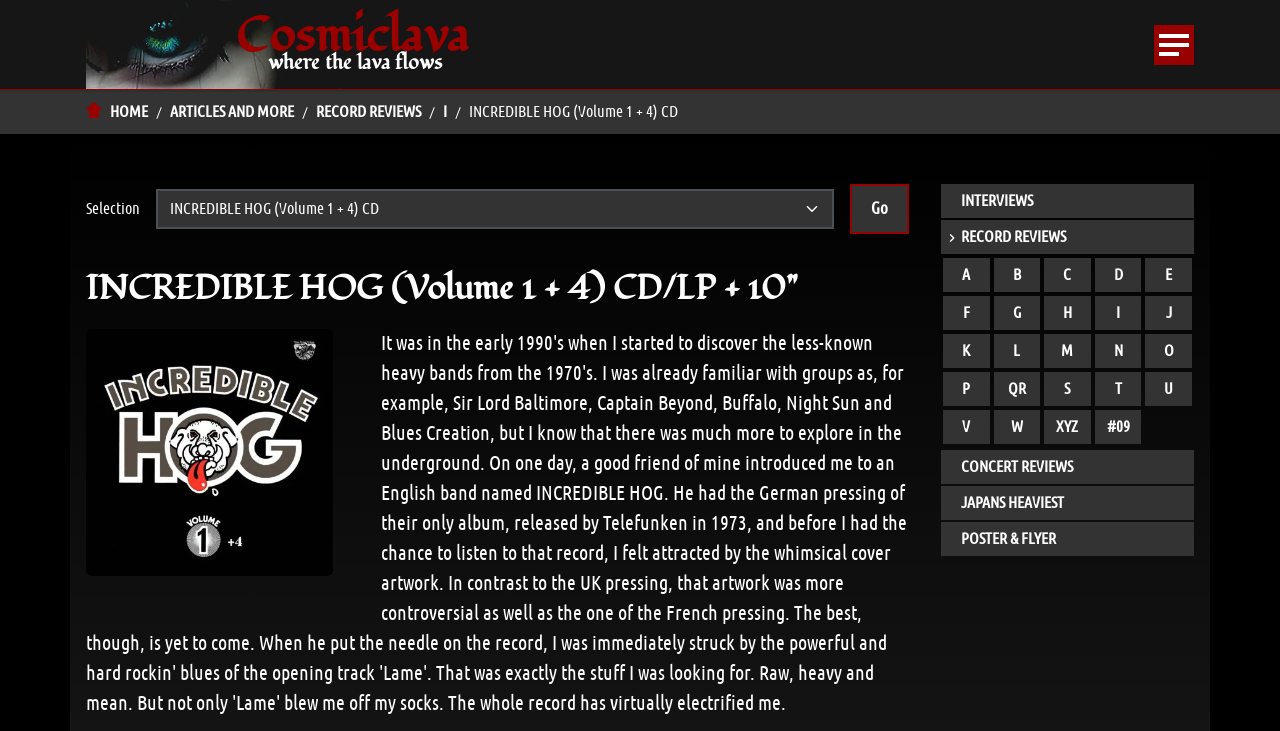How many navigation elements are on the webpage?
Give a detailed and exhaustive answer to the question.

I counted the number of navigation elements on the webpage and found three: the 'Main navigation' element, the 'Area menu' element, and the navigation element with the text 'To homepage'.